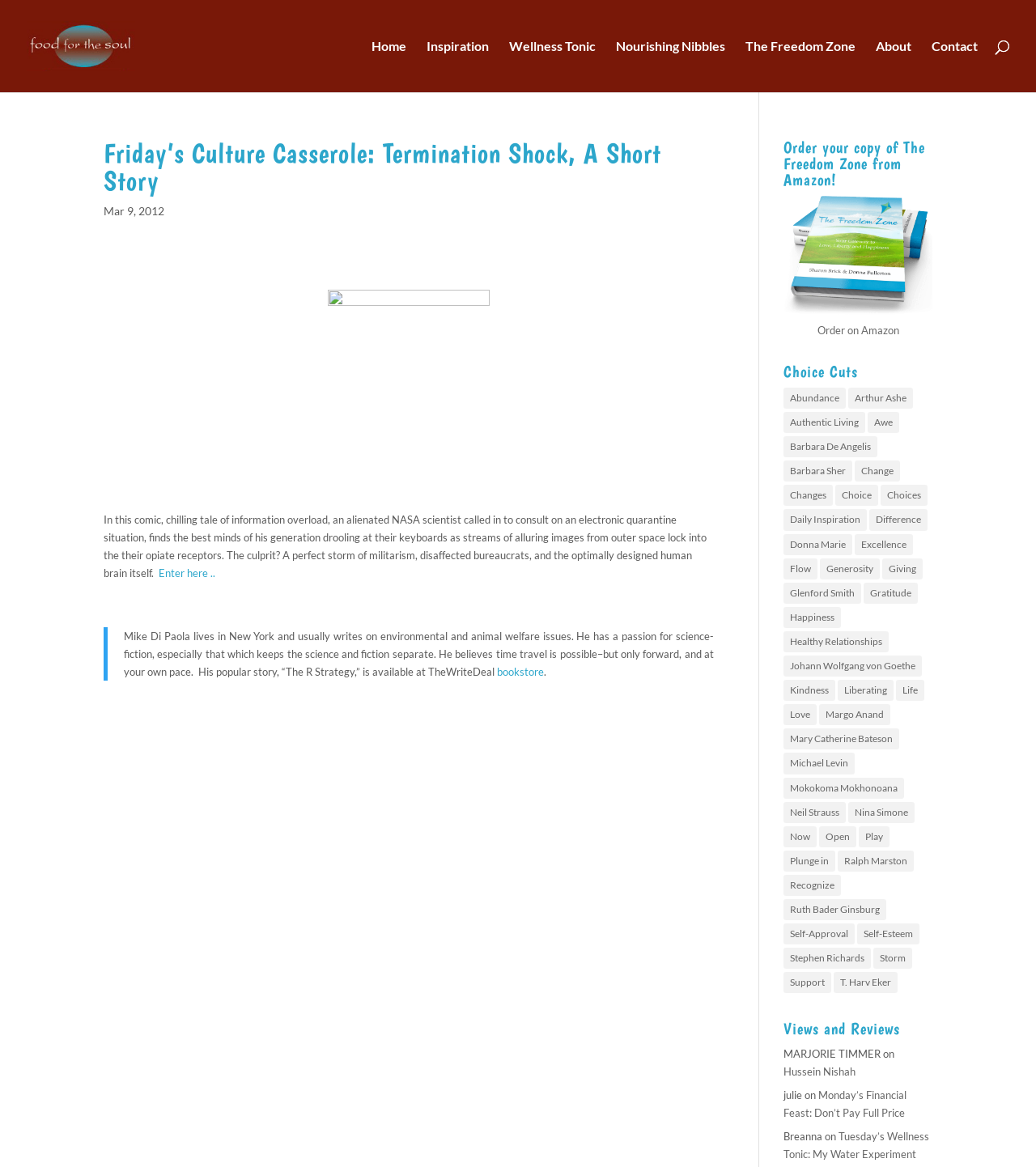What is the name of the book being promoted on the right side of the webpage?
Based on the screenshot, give a detailed explanation to answer the question.

I found the name of the book by looking at the image element with the text 'The Freedom Zone: Your Gateway to Love, Liberty and Happiness' which is located on the right side of the webpage.